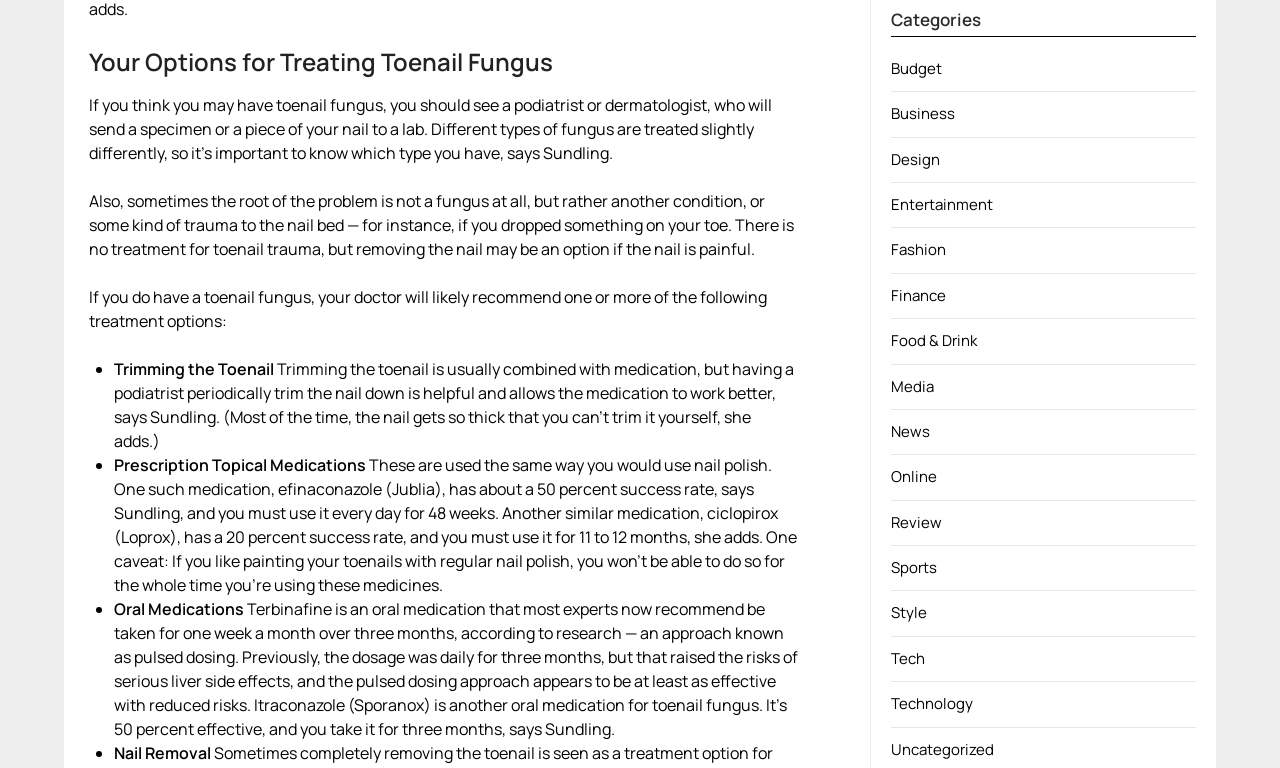Pinpoint the bounding box coordinates of the element that must be clicked to accomplish the following instruction: "Click on 'Business'". The coordinates should be in the format of four float numbers between 0 and 1, i.e., [left, top, right, bottom].

[0.696, 0.134, 0.746, 0.162]